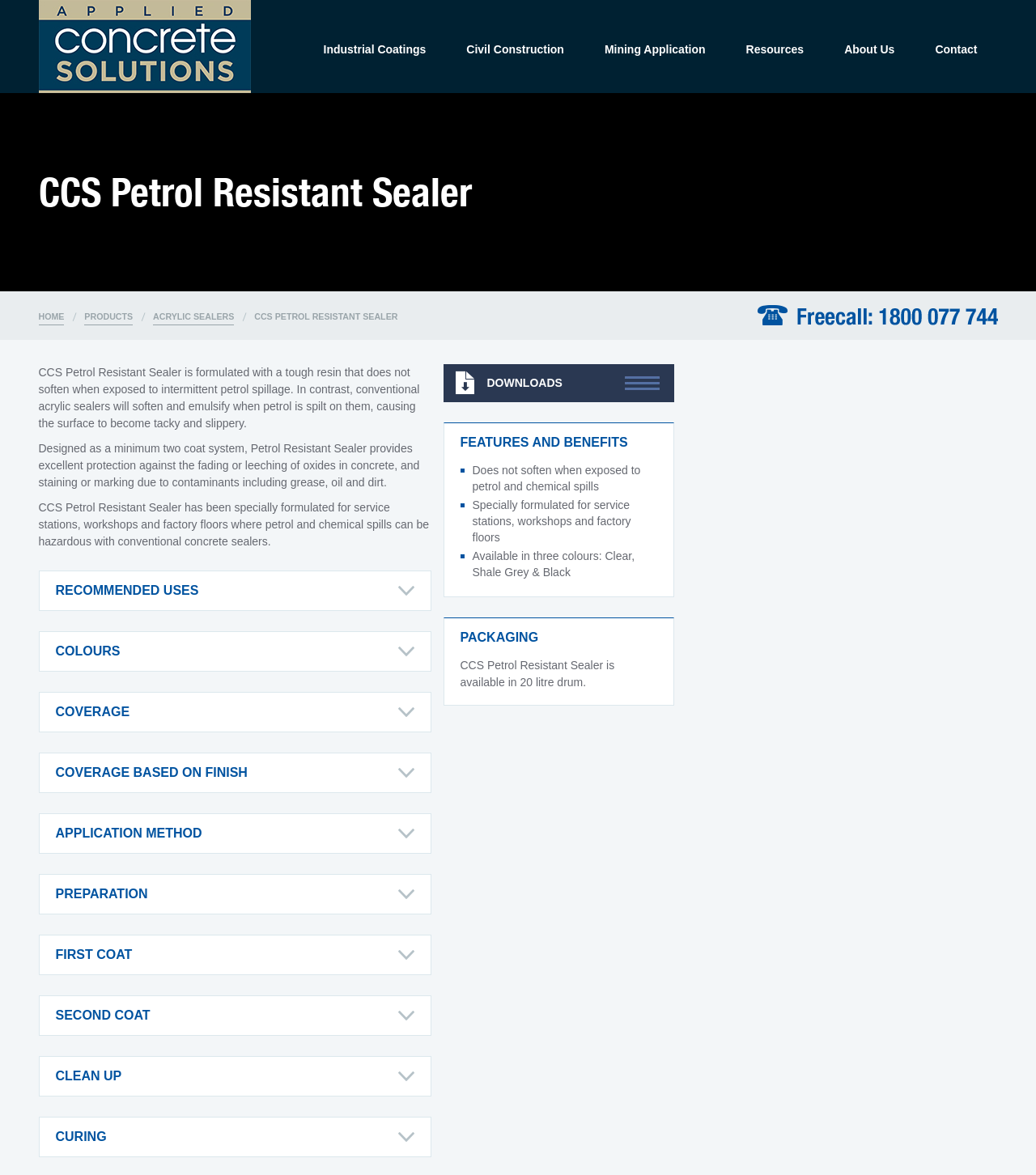Predict the bounding box coordinates for the UI element described as: "Products". The coordinates should be four float numbers between 0 and 1, presented as [left, top, right, bottom].

[0.082, 0.262, 0.128, 0.277]